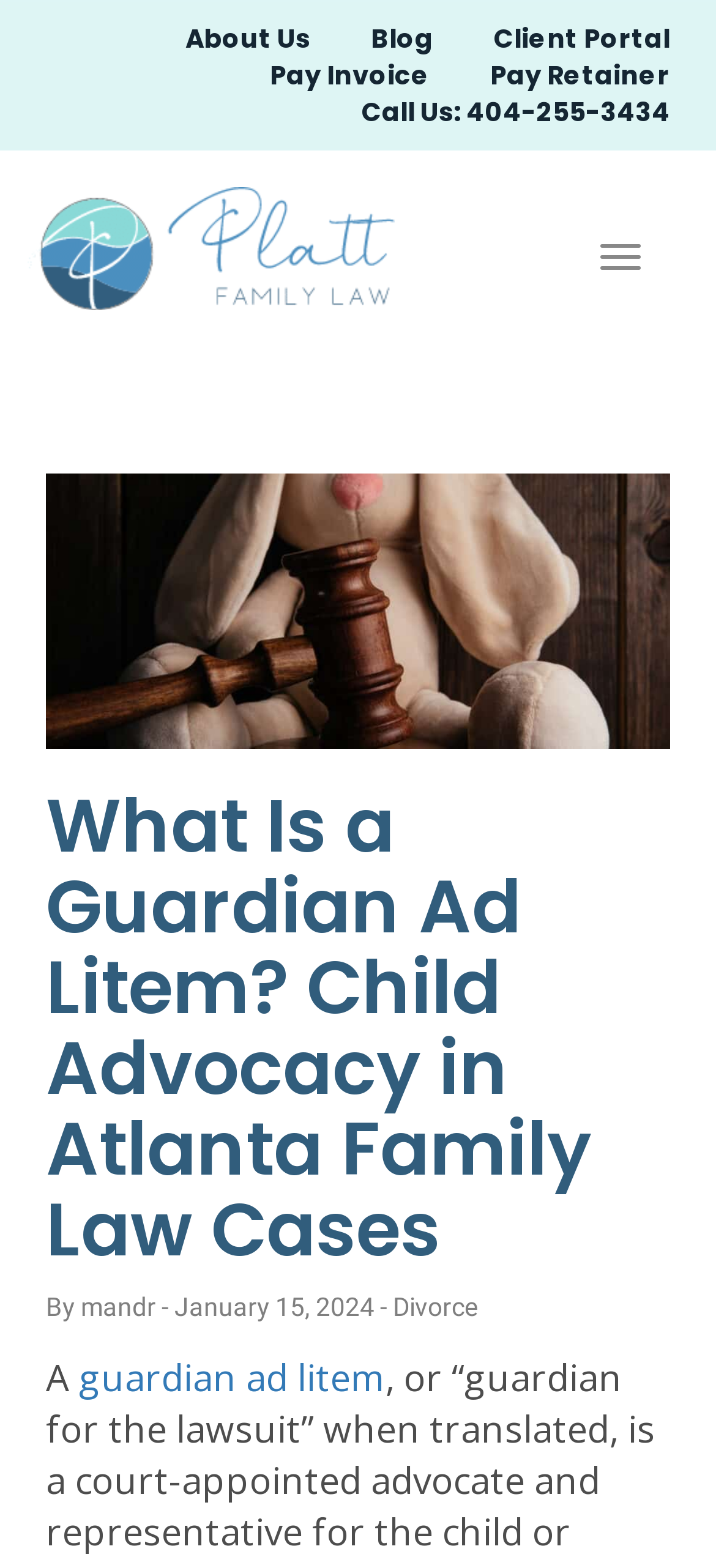Given the description: "Pay Retainer", determine the bounding box coordinates of the UI element. The coordinates should be formatted as four float numbers between 0 and 1, [left, top, right, bottom].

[0.685, 0.036, 0.936, 0.06]